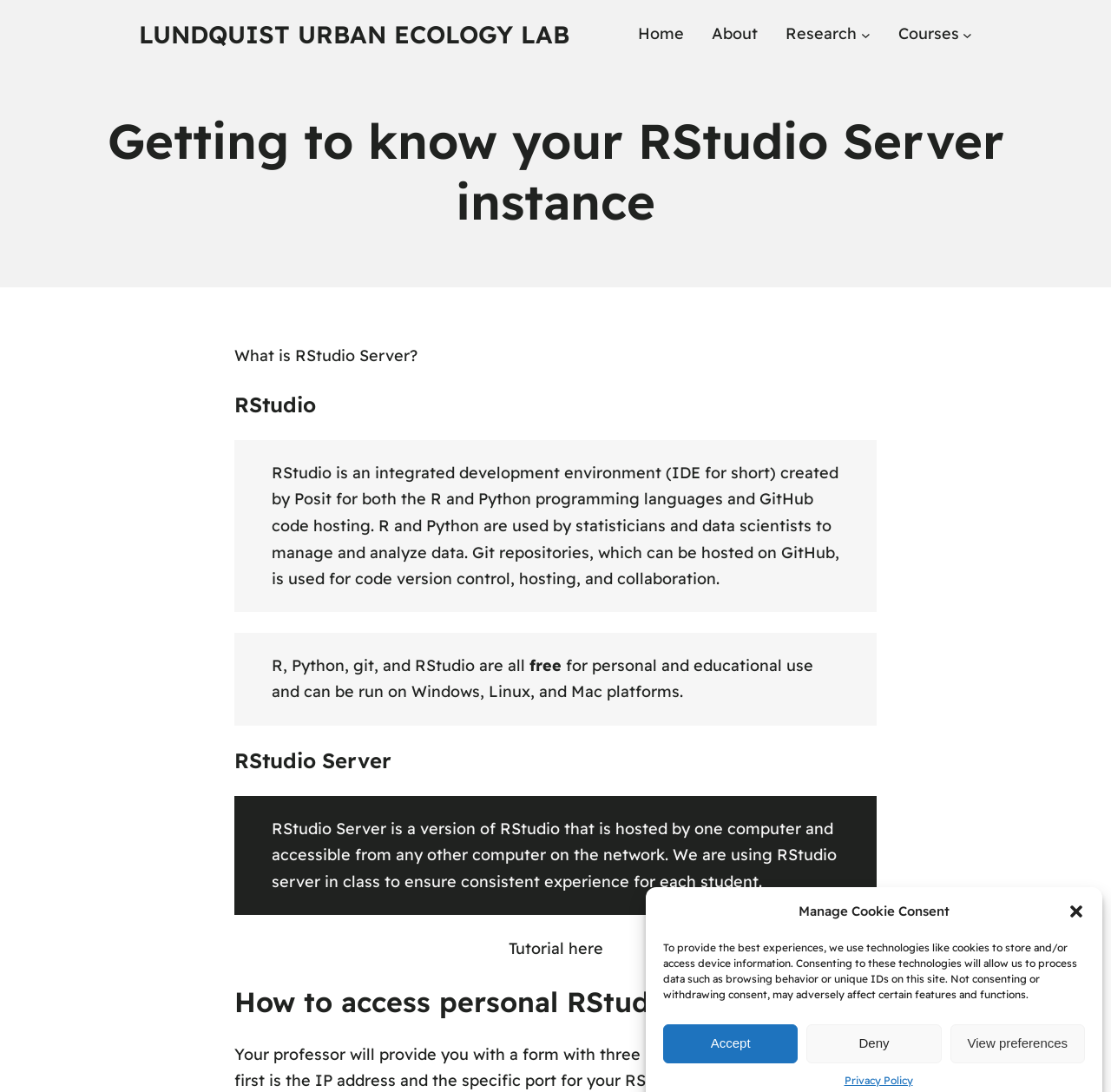Predict the bounding box of the UI element that fits this description: "View preferences".

[0.855, 0.938, 0.977, 0.973]